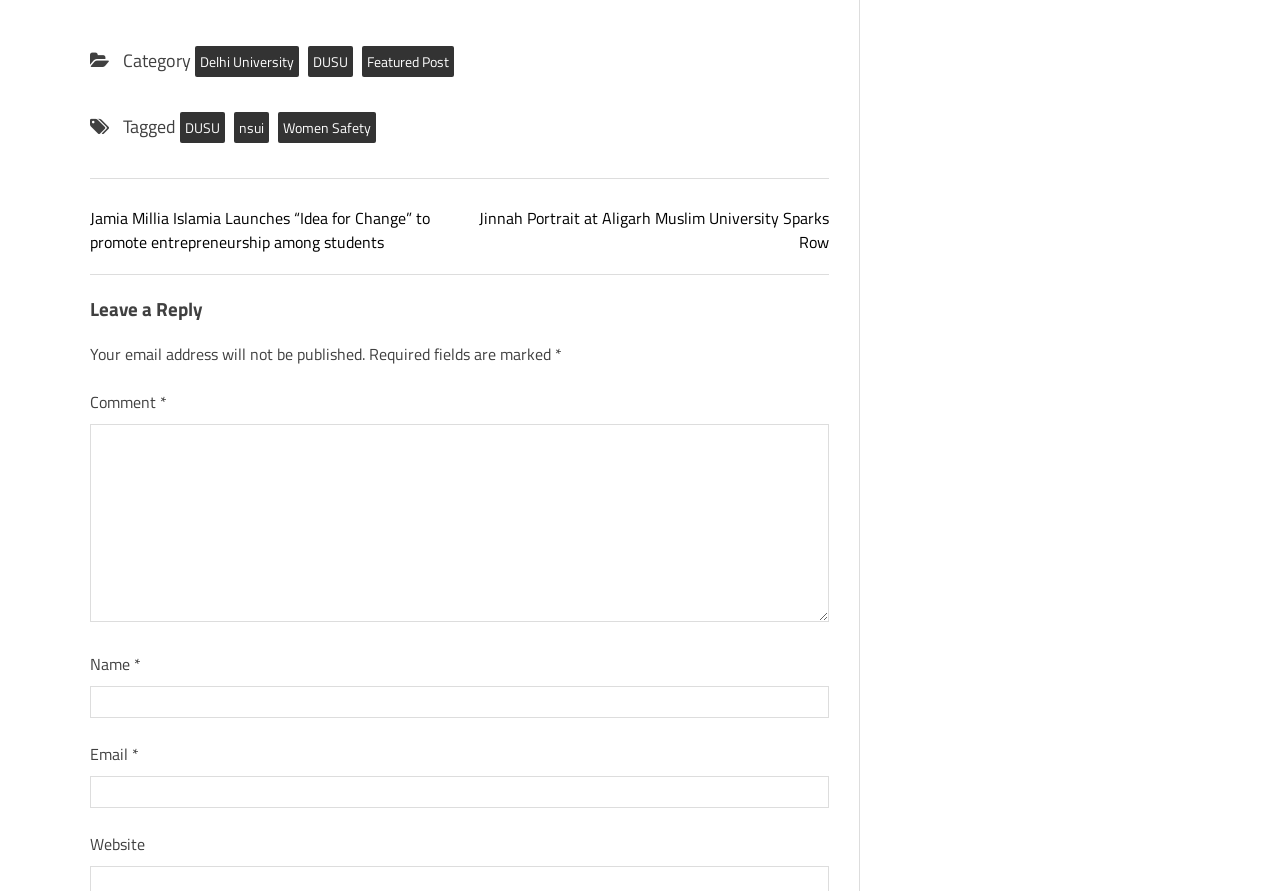How many fields are required to leave a reply?
Refer to the image and provide a thorough answer to the question.

I found the number of required fields to leave a reply by looking at the form section of the webpage, where it lists 'Name', 'Email', and 'Comment' fields with asterisks, indicating that they are required. Therefore, there are 3 required fields to leave a reply.